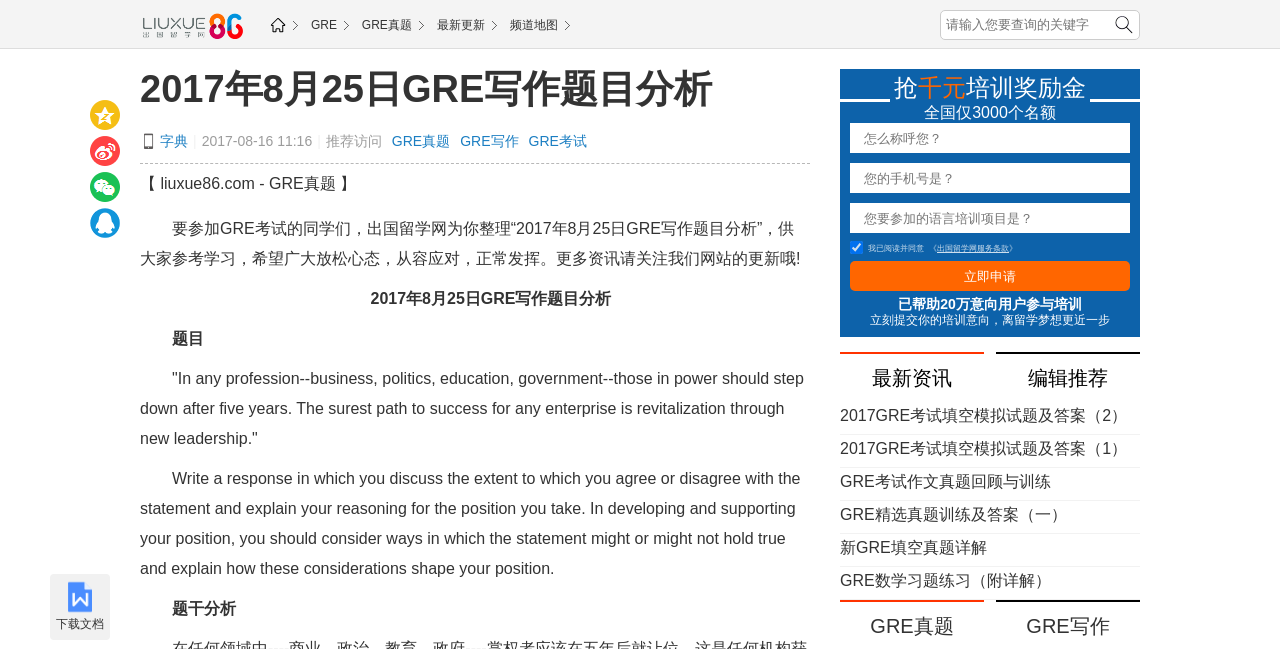Identify the bounding box coordinates for the UI element that matches this description: "name="telphone" placeholder="您的手机号是？"".

[0.664, 0.251, 0.883, 0.297]